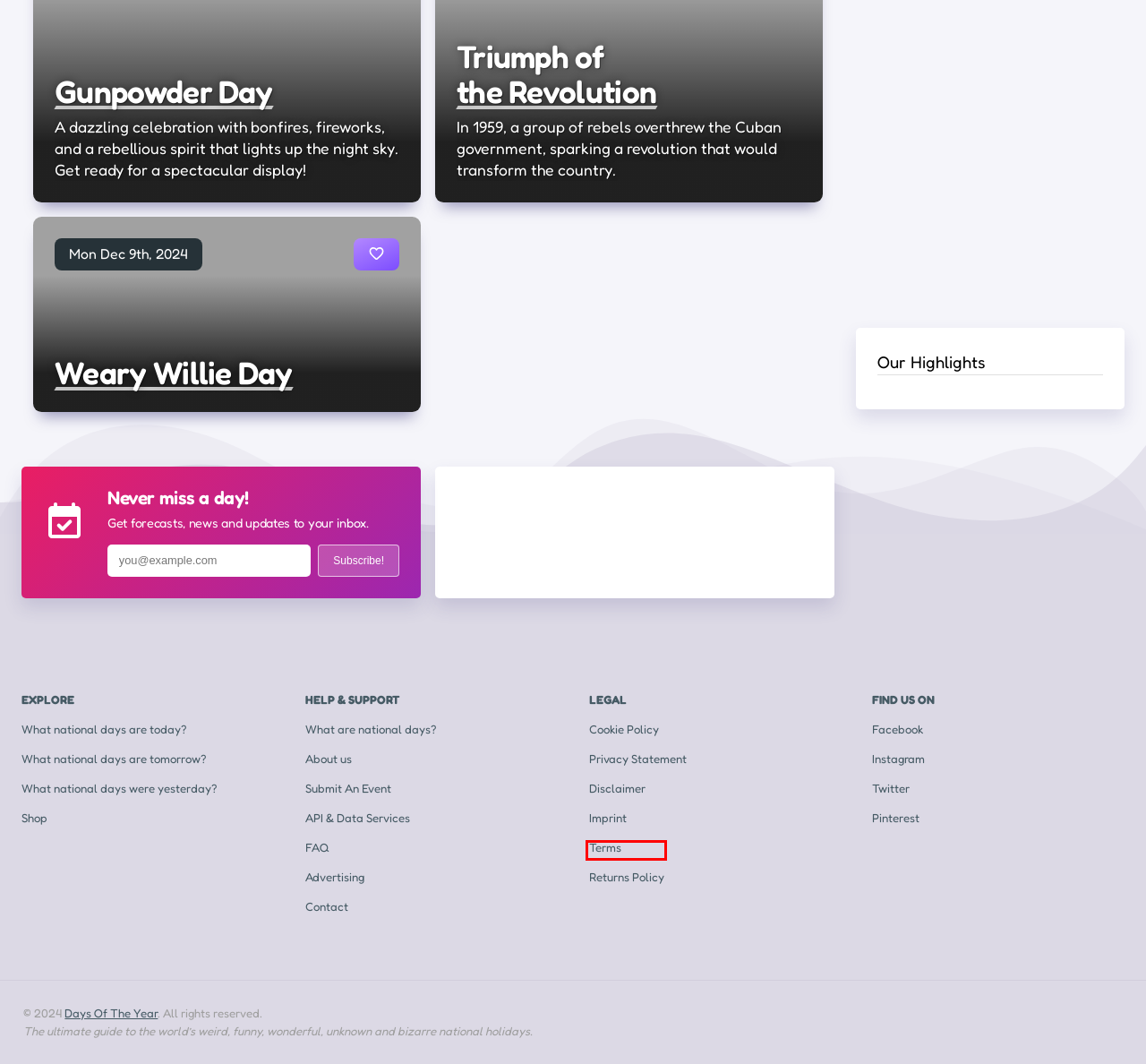You are provided with a screenshot of a webpage where a red rectangle bounding box surrounds an element. Choose the description that best matches the new webpage after clicking the element in the red bounding box. Here are the choices:
A. FAQs | Days Of The Year
B. Triumph of the Revolution (January 1st) | Days Of The Year
C. What national day is tomorrow? | Days Of The Year
D. Disclaimer | Days Of The Year
E. About Days Of The Year | Days Of The Year
F. Returns policy | Days Of The Year
G. Submit An Event | Days Of The Year
H. Cookie Policy | Days Of The Year

F